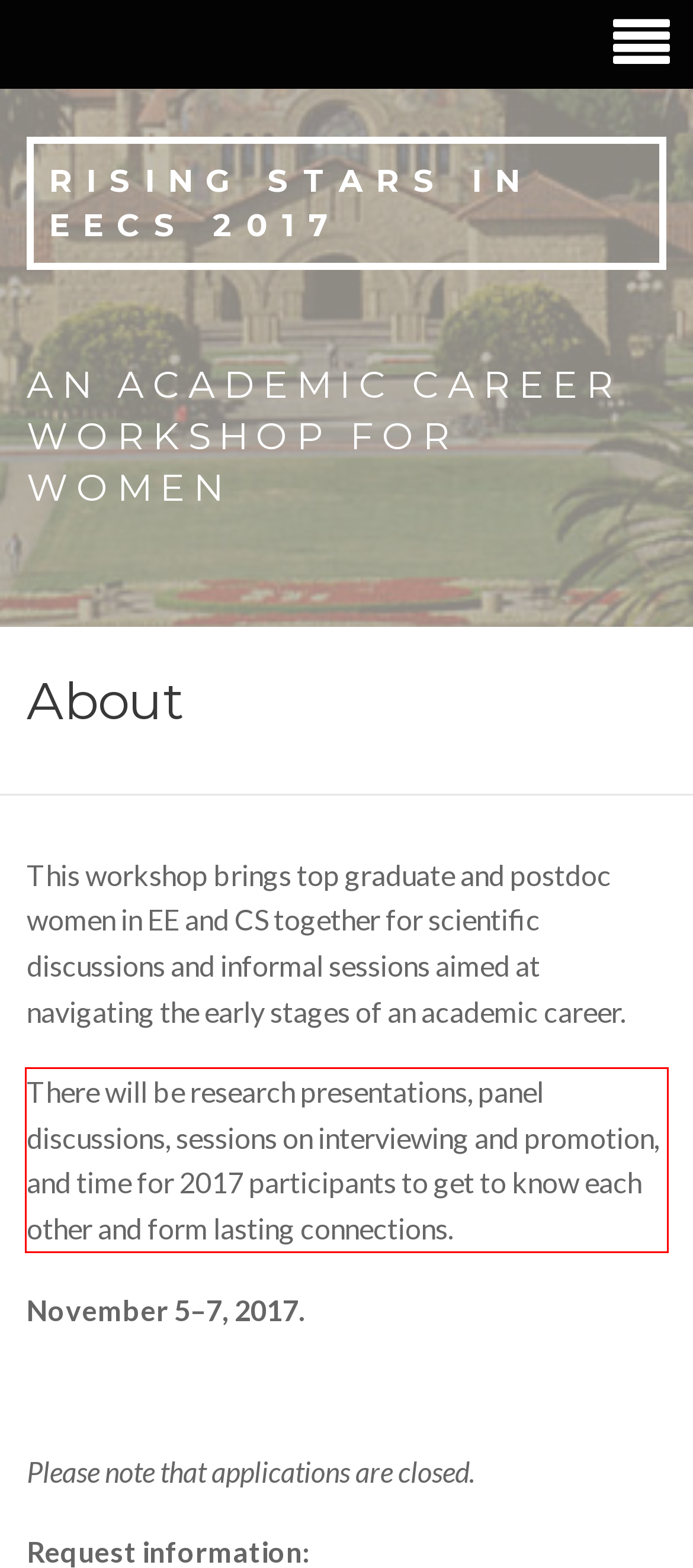View the screenshot of the webpage and identify the UI element surrounded by a red bounding box. Extract the text contained within this red bounding box.

There will be research presentations, panel discussions, sessions on interviewing and promotion, and time for 2017 participants to get to know each other and form lasting connections.